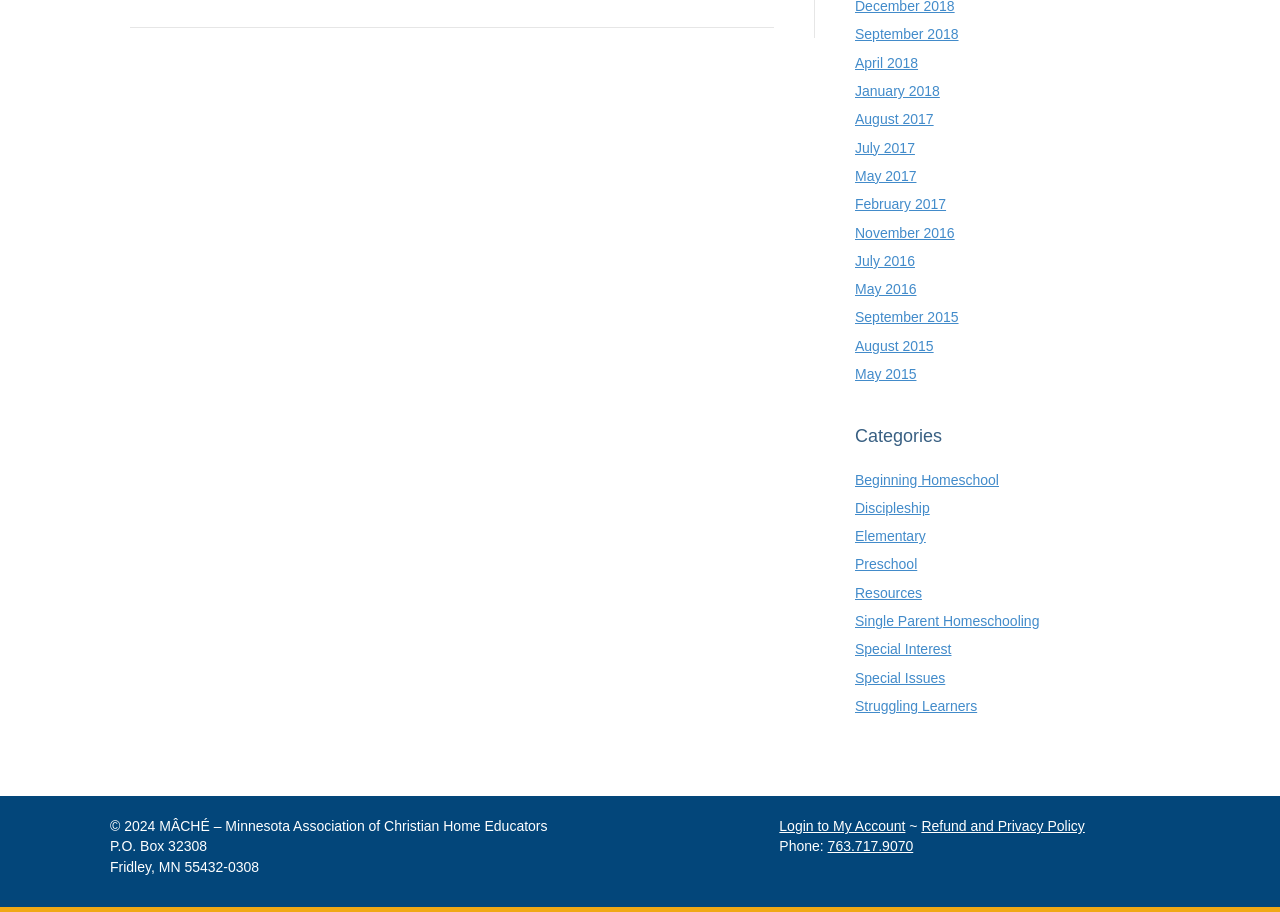Extract the bounding box coordinates for the HTML element that matches this description: "Single Parent Homeschooling". The coordinates should be four float numbers between 0 and 1, i.e., [left, top, right, bottom].

[0.668, 0.672, 0.812, 0.69]